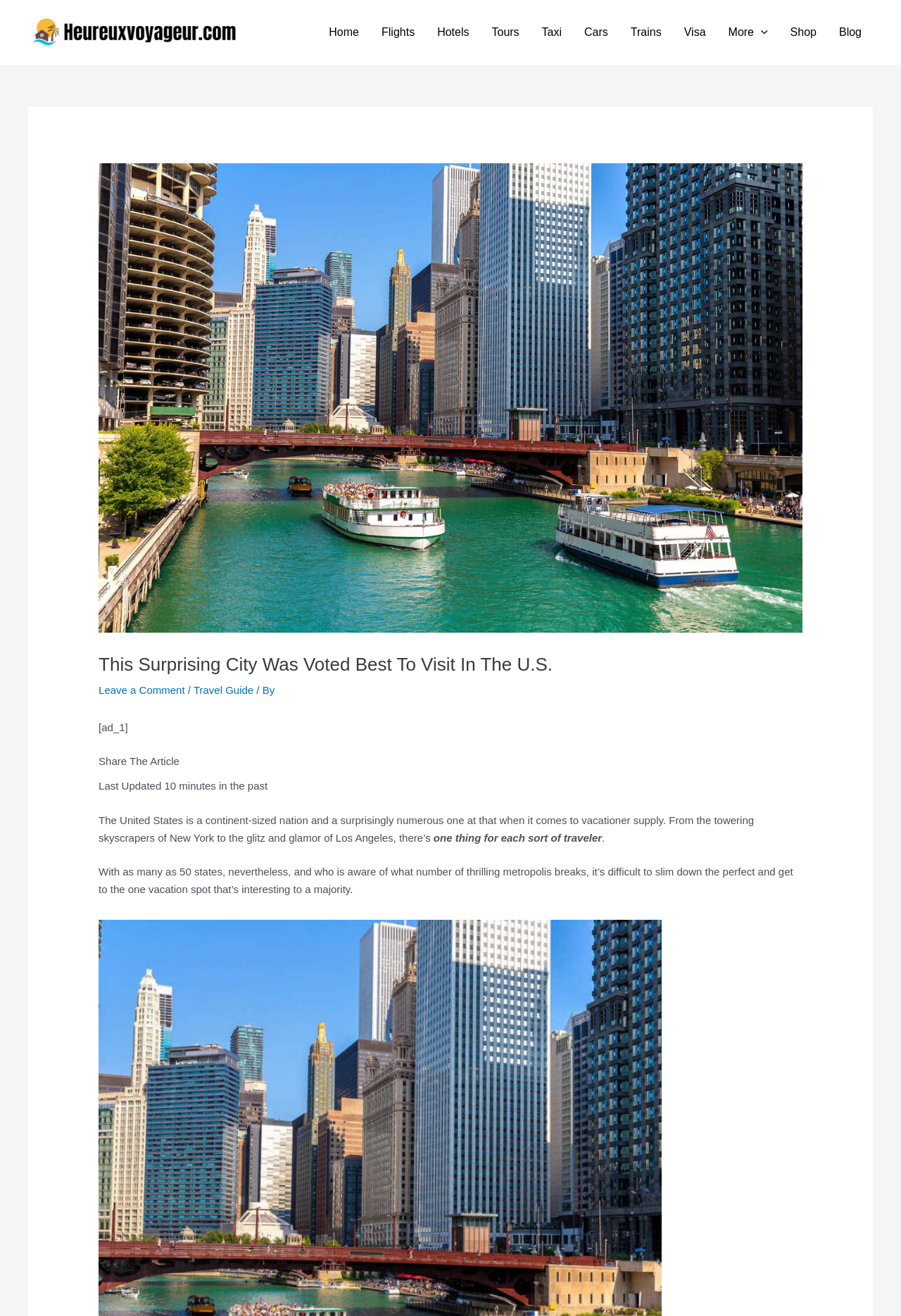Provide a brief response in the form of a single word or phrase:
How many navigation links are there?

11